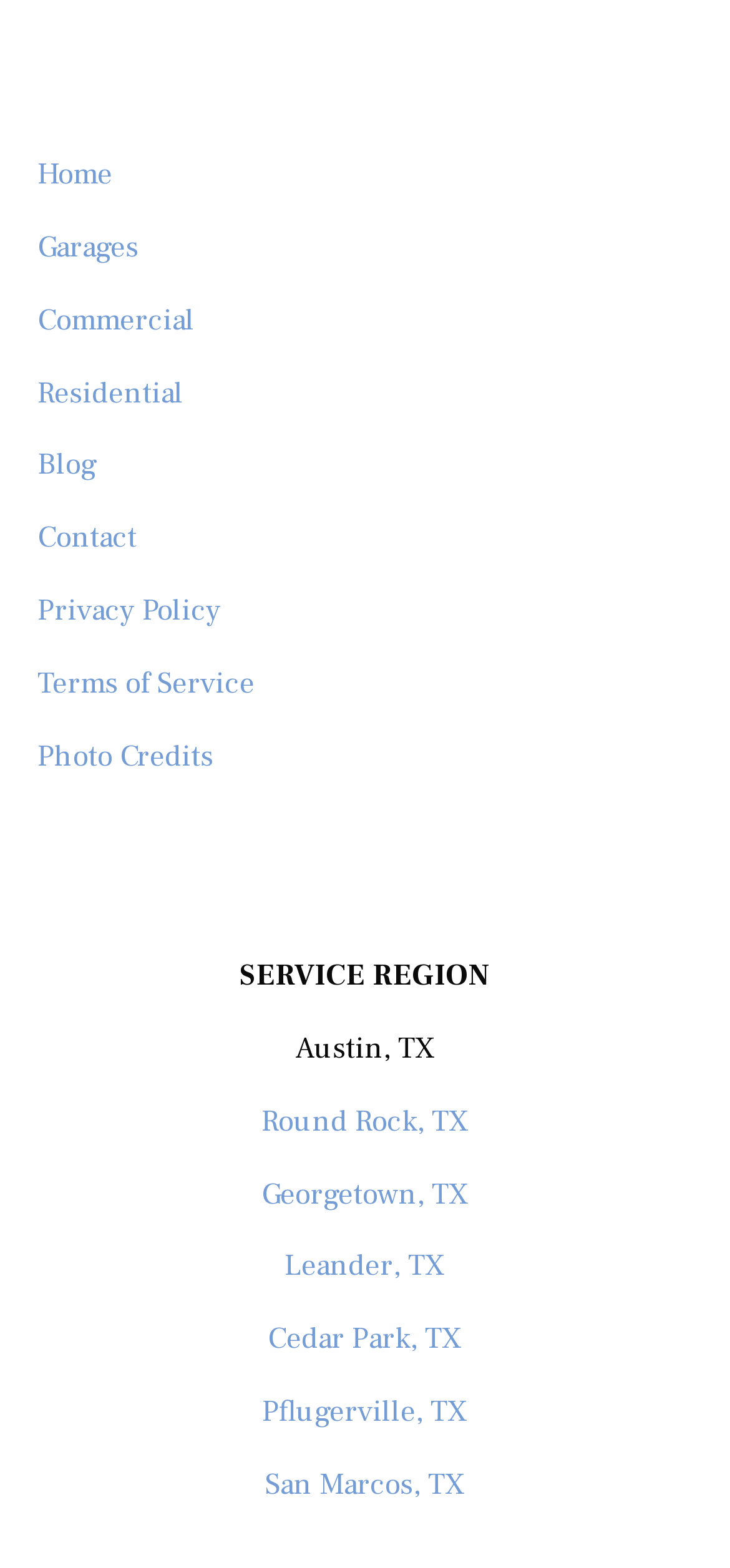Locate the bounding box coordinates of the element I should click to achieve the following instruction: "view services in Round Rock, TX".

[0.358, 0.703, 0.642, 0.727]